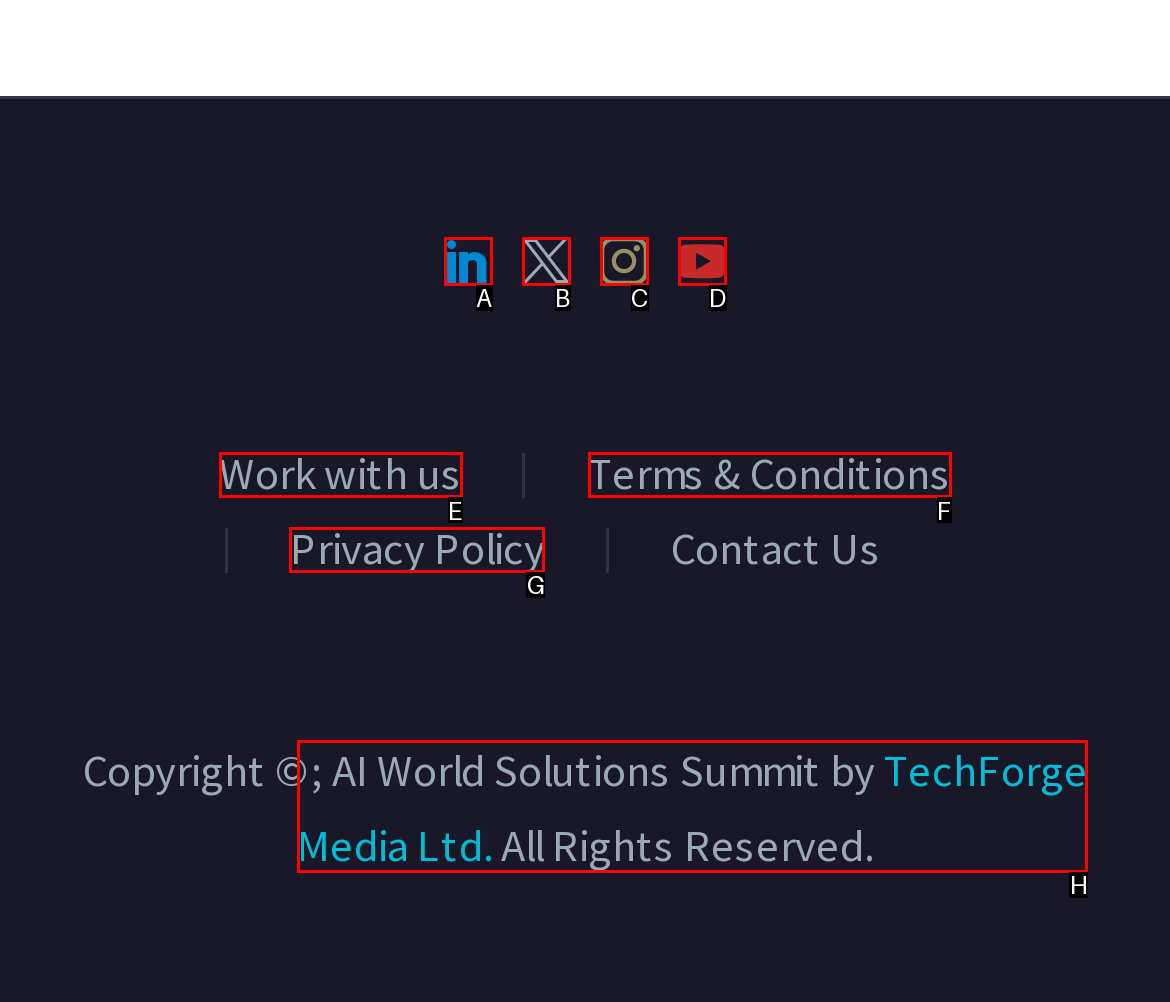Using the element description: TechForge Media Ltd., select the HTML element that matches best. Answer with the letter of your choice.

H